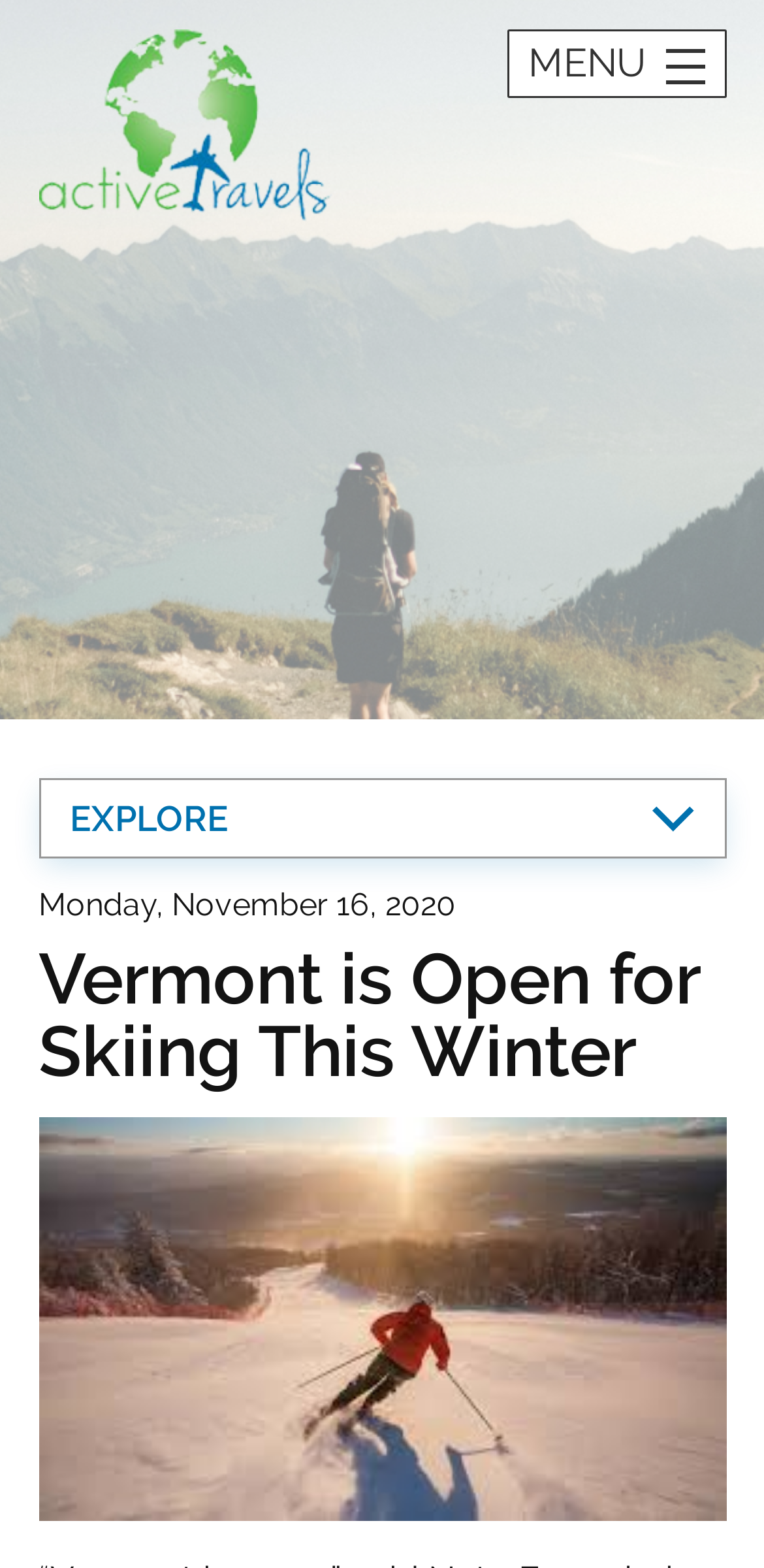Provide a brief response to the question below using one word or phrase:
What is the text on the button at the top right corner?

MENU